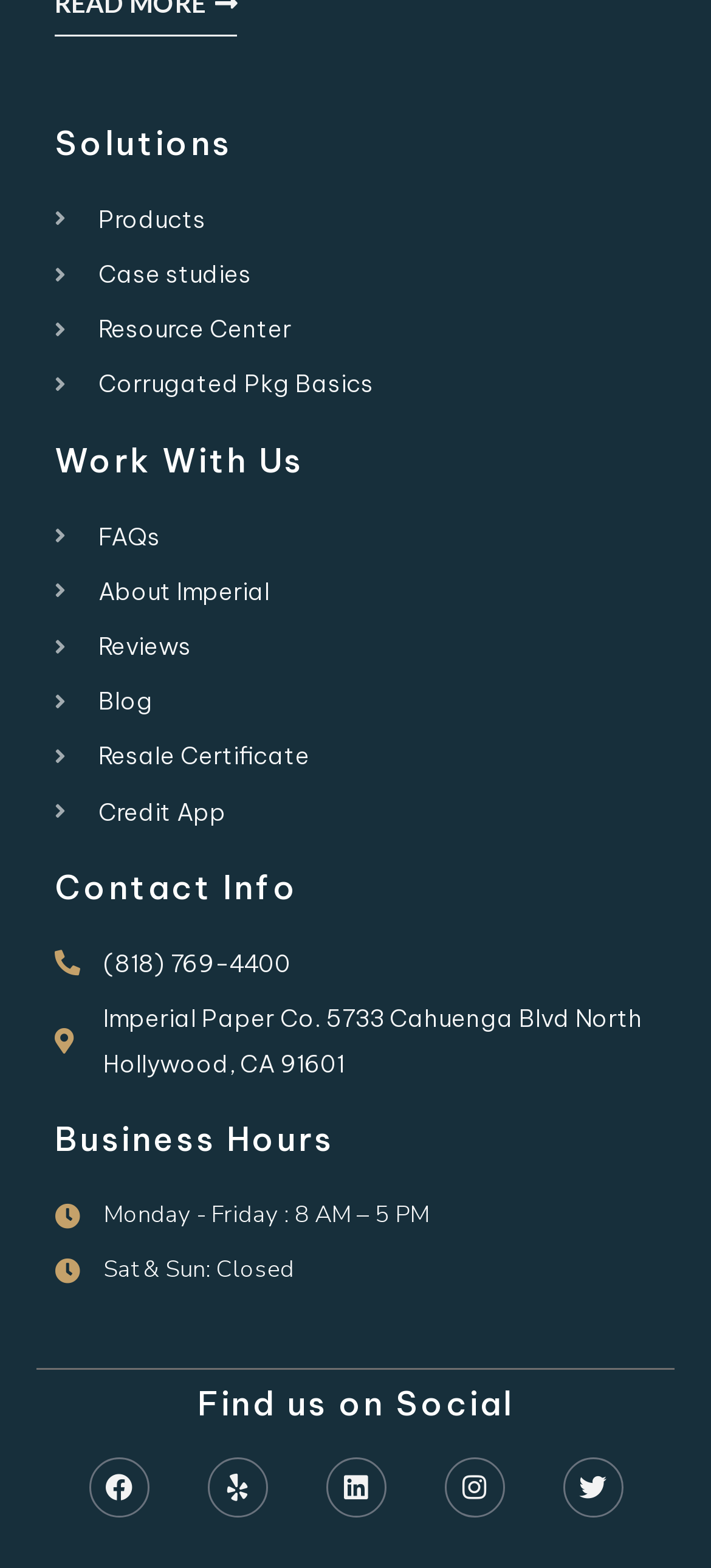Point out the bounding box coordinates of the section to click in order to follow this instruction: "Visit Facebook page".

[0.124, 0.929, 0.209, 0.967]